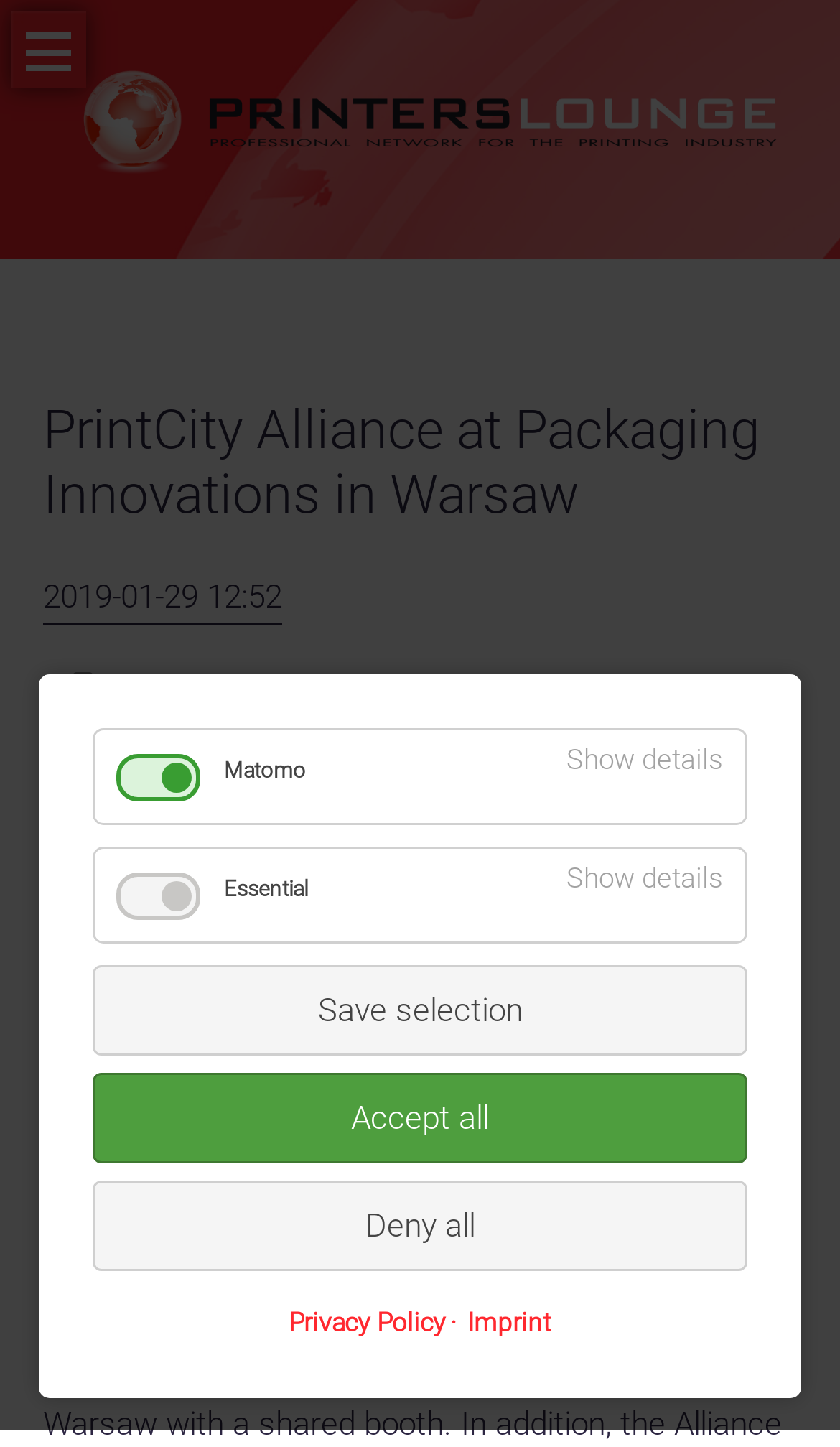Identify the bounding box coordinates of the region I need to click to complete this instruction: "Click on Summer tires".

None